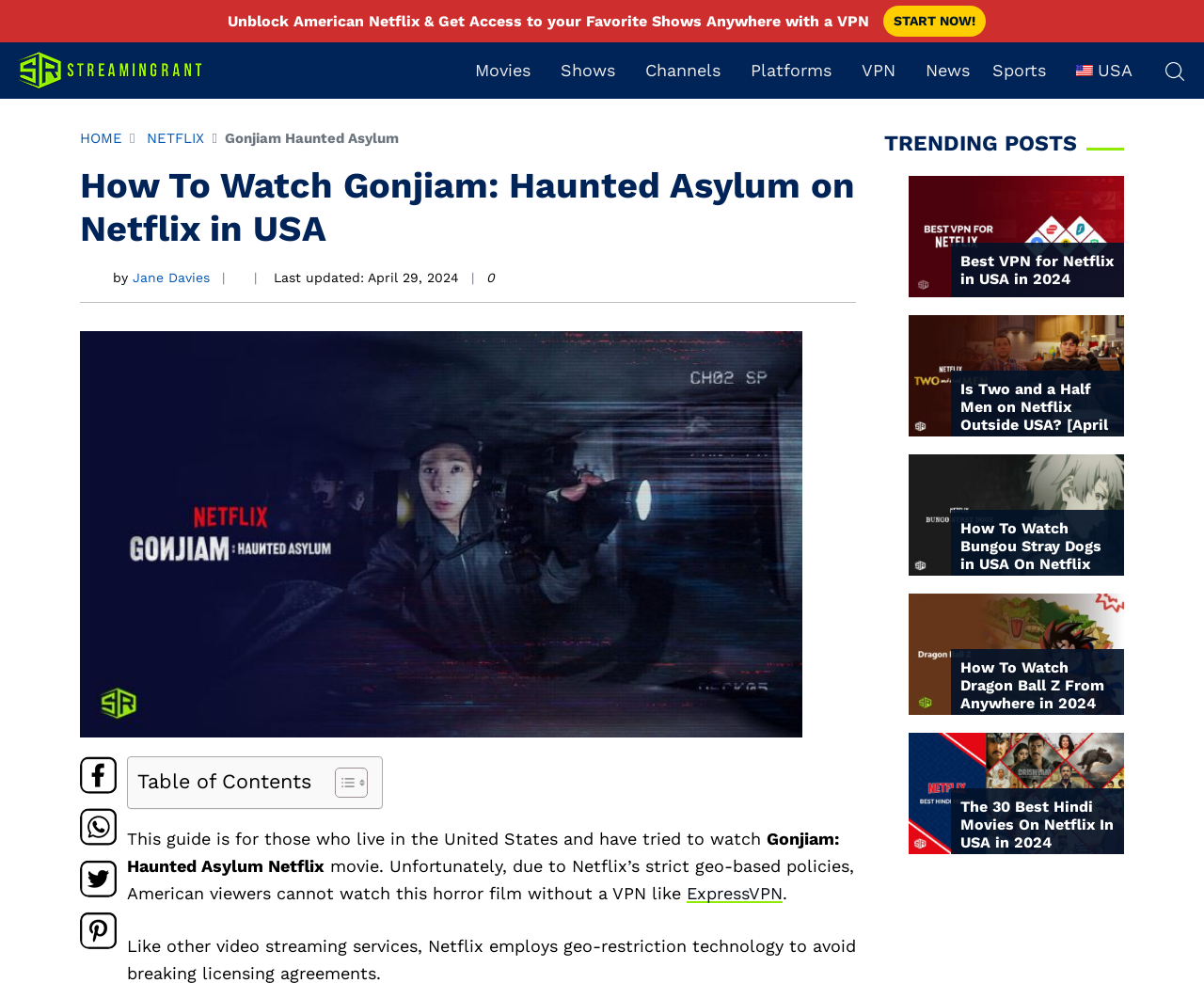From the element description: "parent_node: Movies aria-label="Toggle navigation"", extract the bounding box coordinates of the UI element. The coordinates should be expressed as four float numbers between 0 and 1, in the order [left, top, right, bottom].

[0.964, 0.055, 0.988, 0.088]